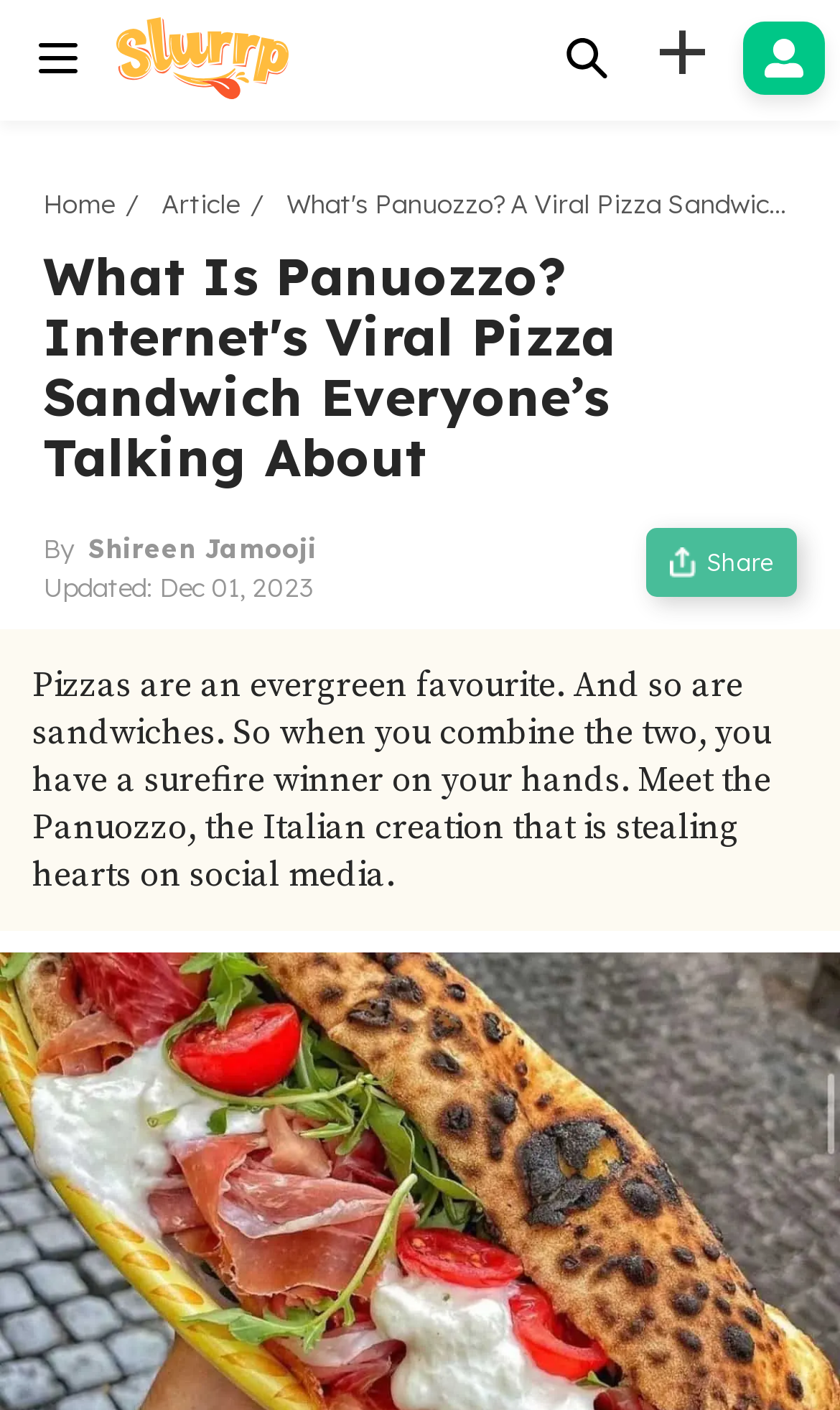Provide the bounding box coordinates of the HTML element described by the text: "Log in".

[0.885, 0.015, 0.982, 0.067]